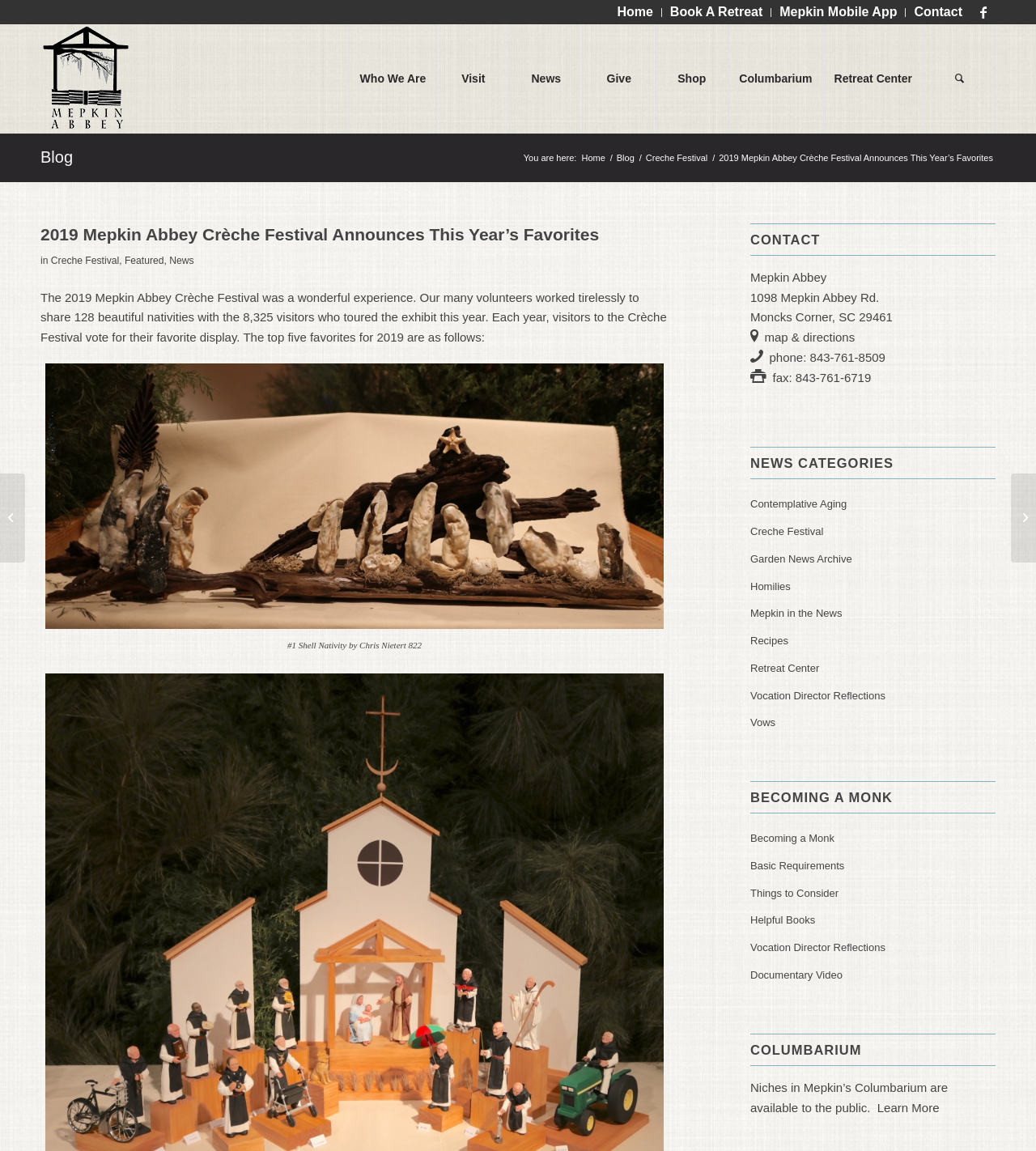Please determine the bounding box coordinates of the element's region to click in order to carry out the following instruction: "Learn more about the Columbarium". The coordinates should be four float numbers between 0 and 1, i.e., [left, top, right, bottom].

[0.847, 0.956, 0.907, 0.968]